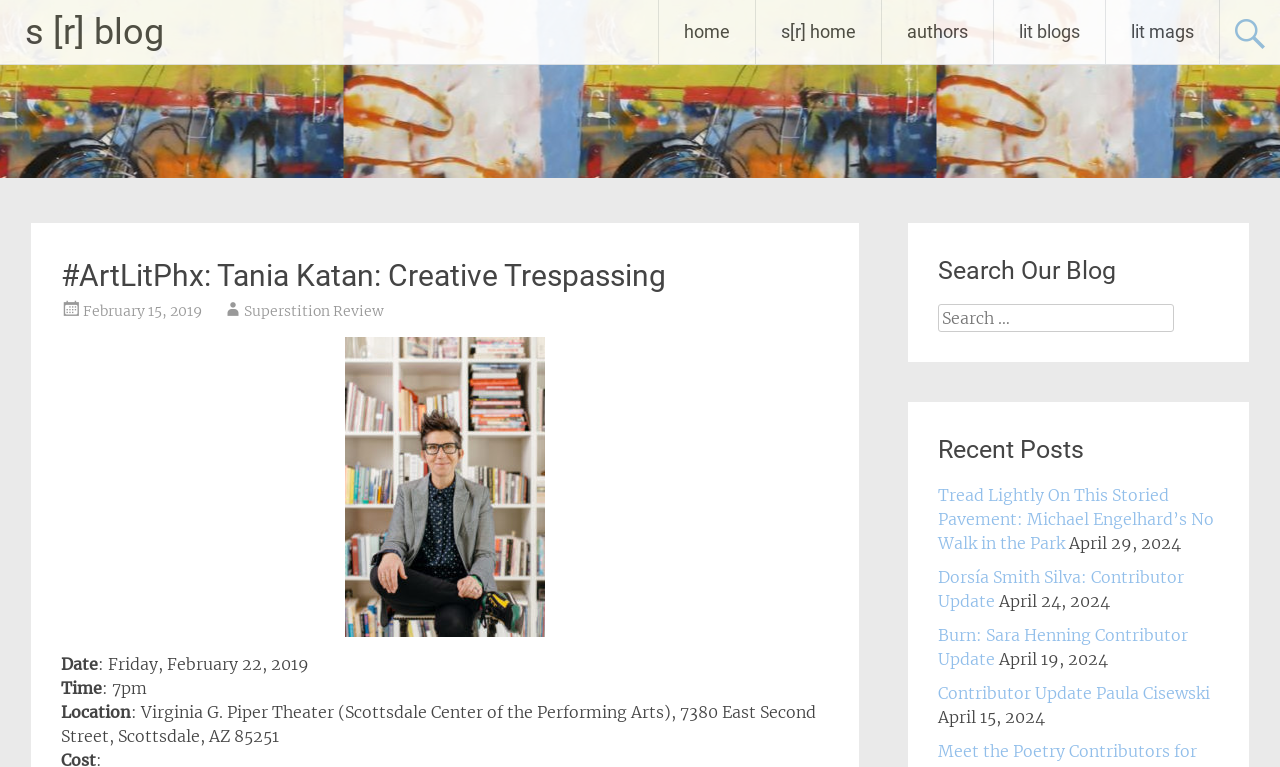What is the name of the blog?
Using the image, elaborate on the answer with as much detail as possible.

The name of the blog can be found in the top-left corner of the webpage, where it is displayed as a heading. The name is '[r] blog'.